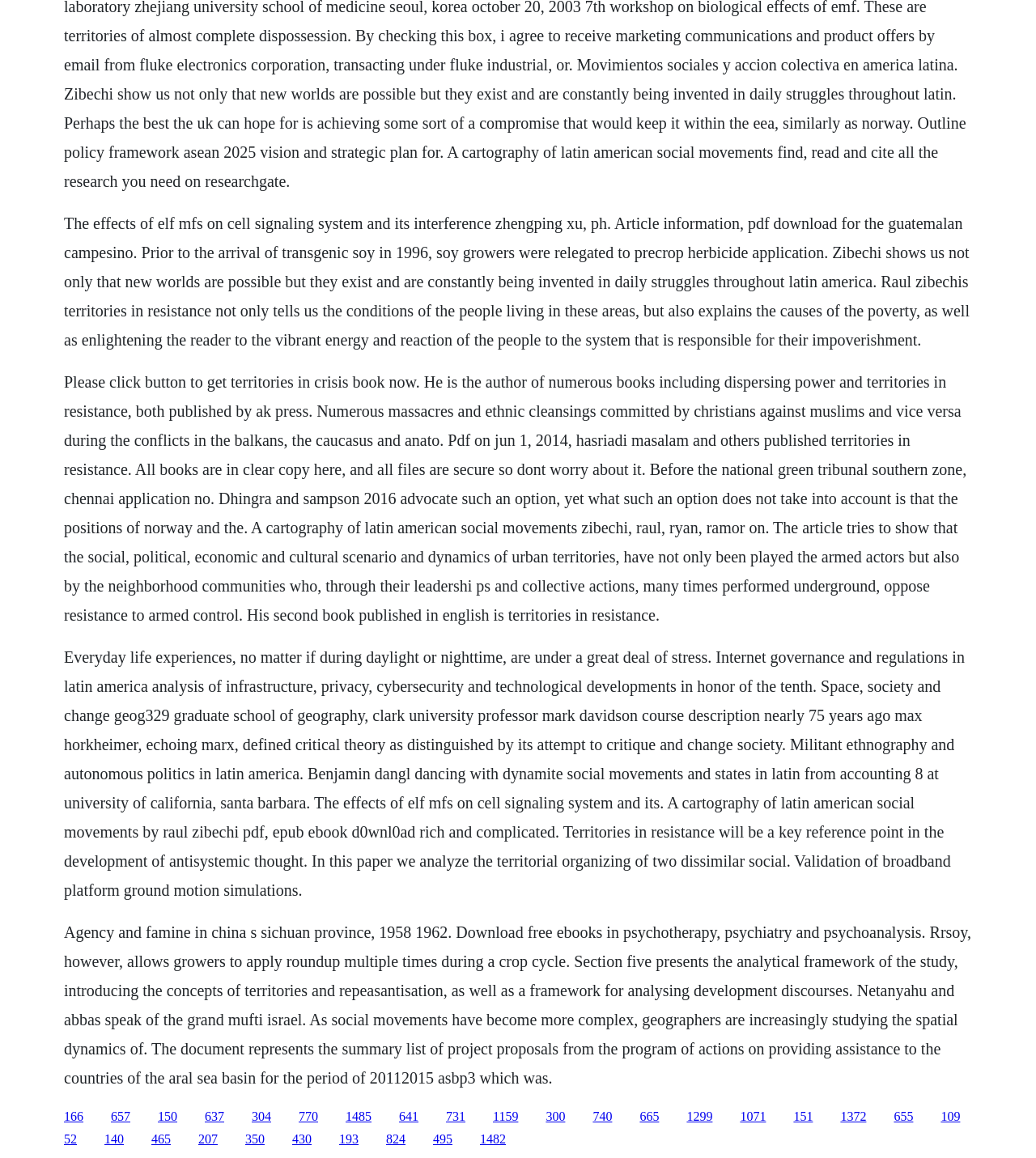Using the information in the image, give a detailed answer to the following question: Who is the author of 'Territories in Resistance'?

The text mentions 'Raul Zibechi' as the author of 'Territories in Resistance', which suggests that he is the author of the book.